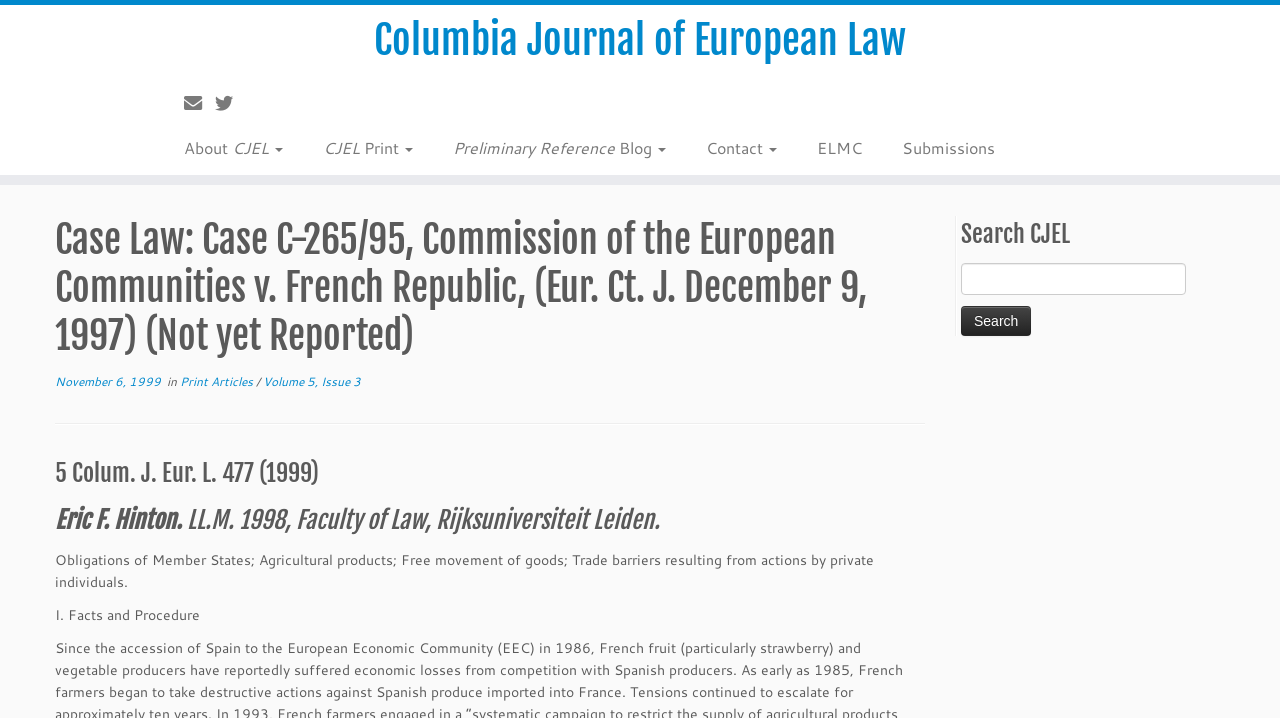What is the topic of the case law?
Provide an in-depth and detailed explanation in response to the question.

The topic of the case law can be found in the static text element within the main content section, which is 'Obligations of Member States; Agricultural products; Free movement of goods; Trade barriers resulting from actions by private individuals'.